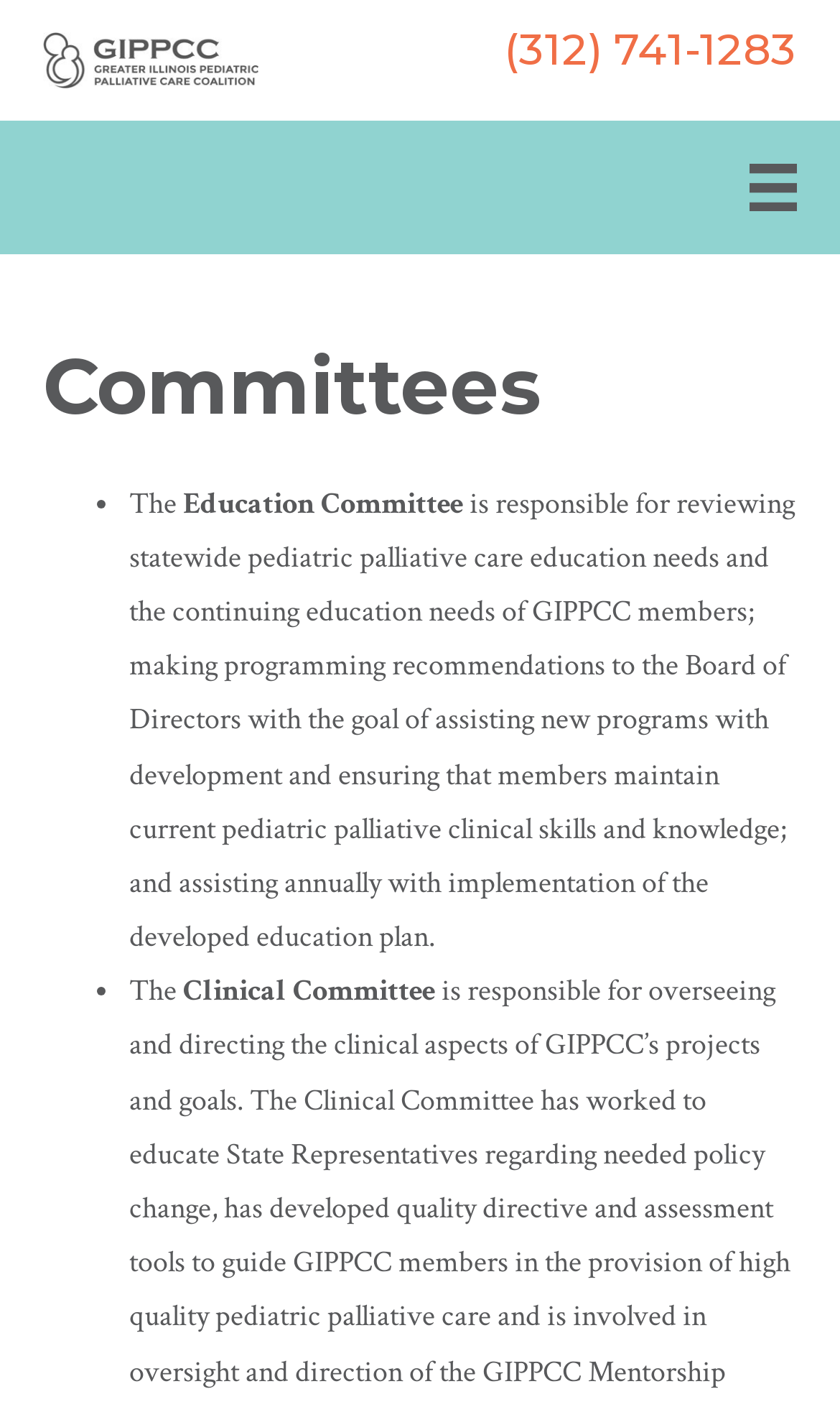Please answer the following question using a single word or phrase: 
How many committees are listed?

2